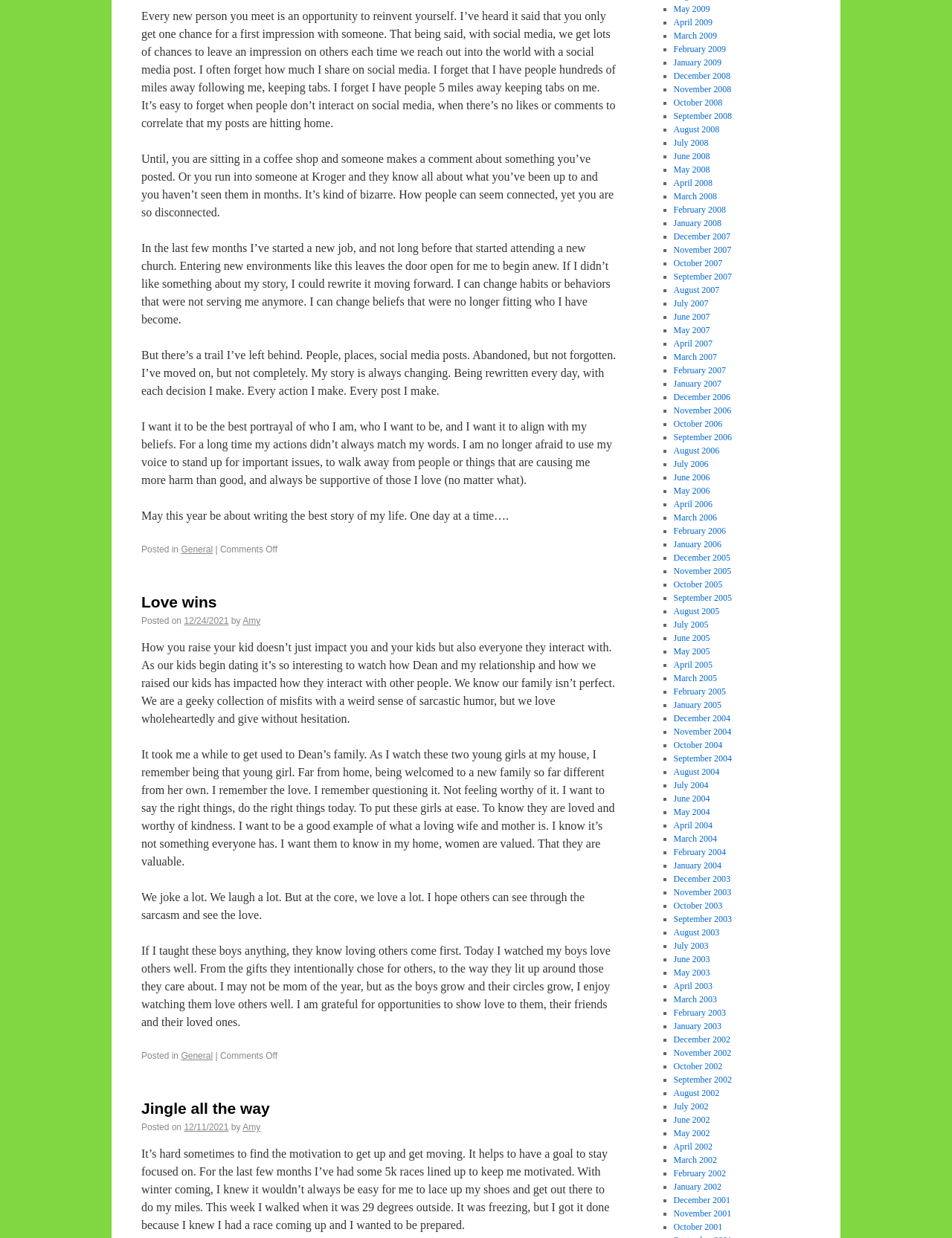Please identify the bounding box coordinates of the region to click in order to complete the given instruction: "Read the post titled 'Love wins'". The coordinates should be four float numbers between 0 and 1, i.e., [left, top, right, bottom].

[0.148, 0.478, 0.648, 0.494]